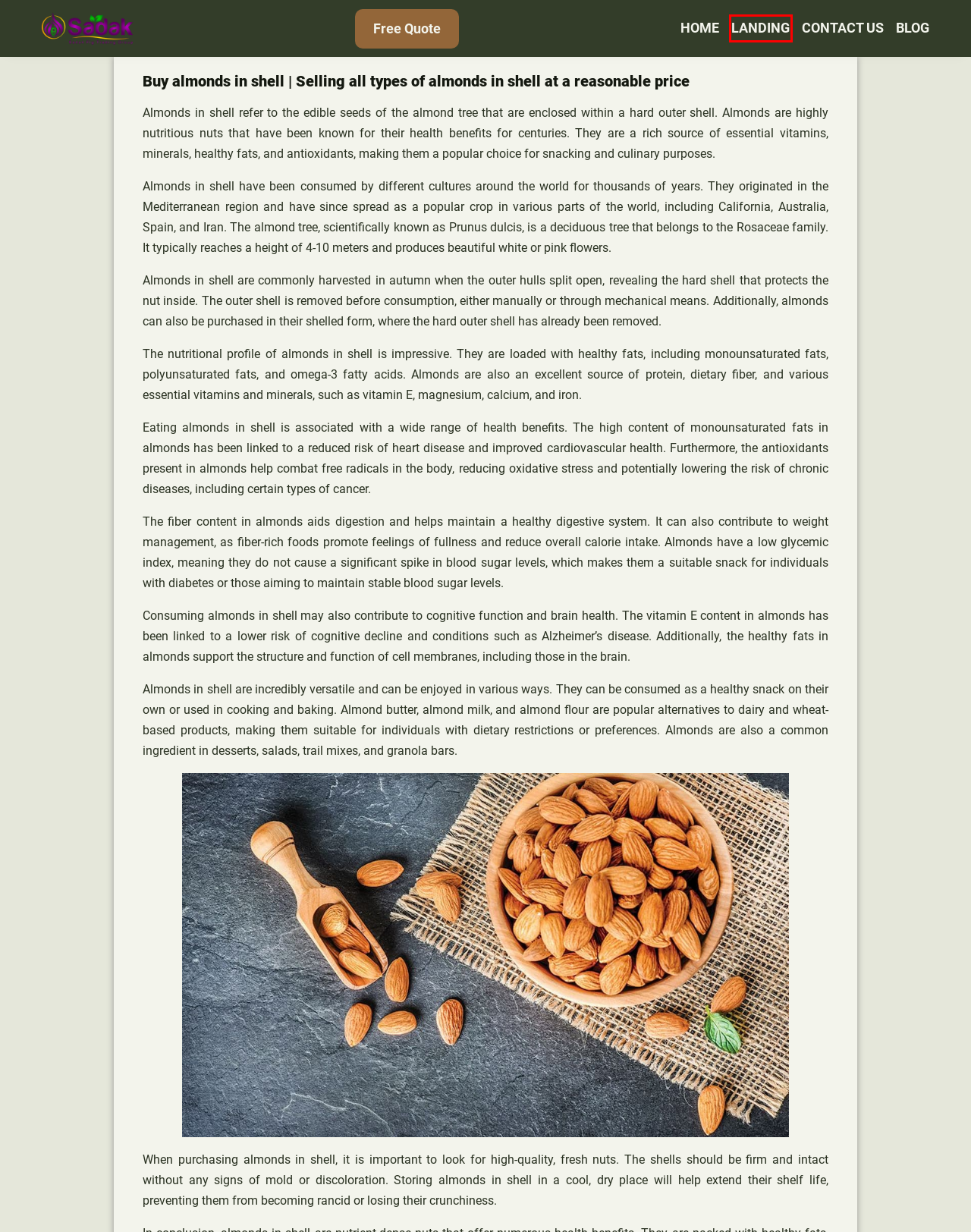Review the webpage screenshot provided, noting the red bounding box around a UI element. Choose the description that best matches the new webpage after clicking the element within the bounding box. The following are the options:
A. Buy australia big peanut types + price - Sadak
B. Price and buy big peanut ashburn + cheap sale - Sadak
C. Blog - Sadak
D. Purchase and today price of big apple peanut - Sadak
E. landing - Sadak
F. Buy big peanut america types + price - Sadak
G. Sadak
H. Buy brisbane big peanut types + price - Sadak

E